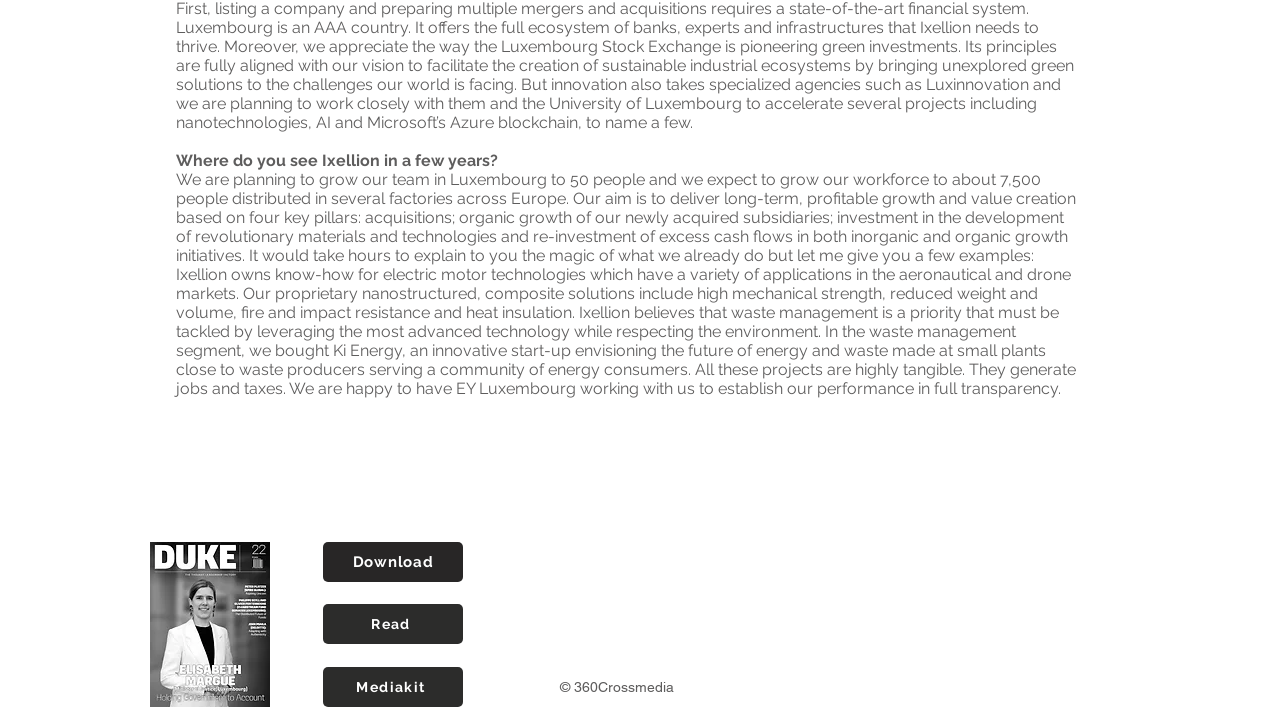Identify the bounding box coordinates of the HTML element based on this description: "Read".

[0.252, 0.854, 0.362, 0.911]